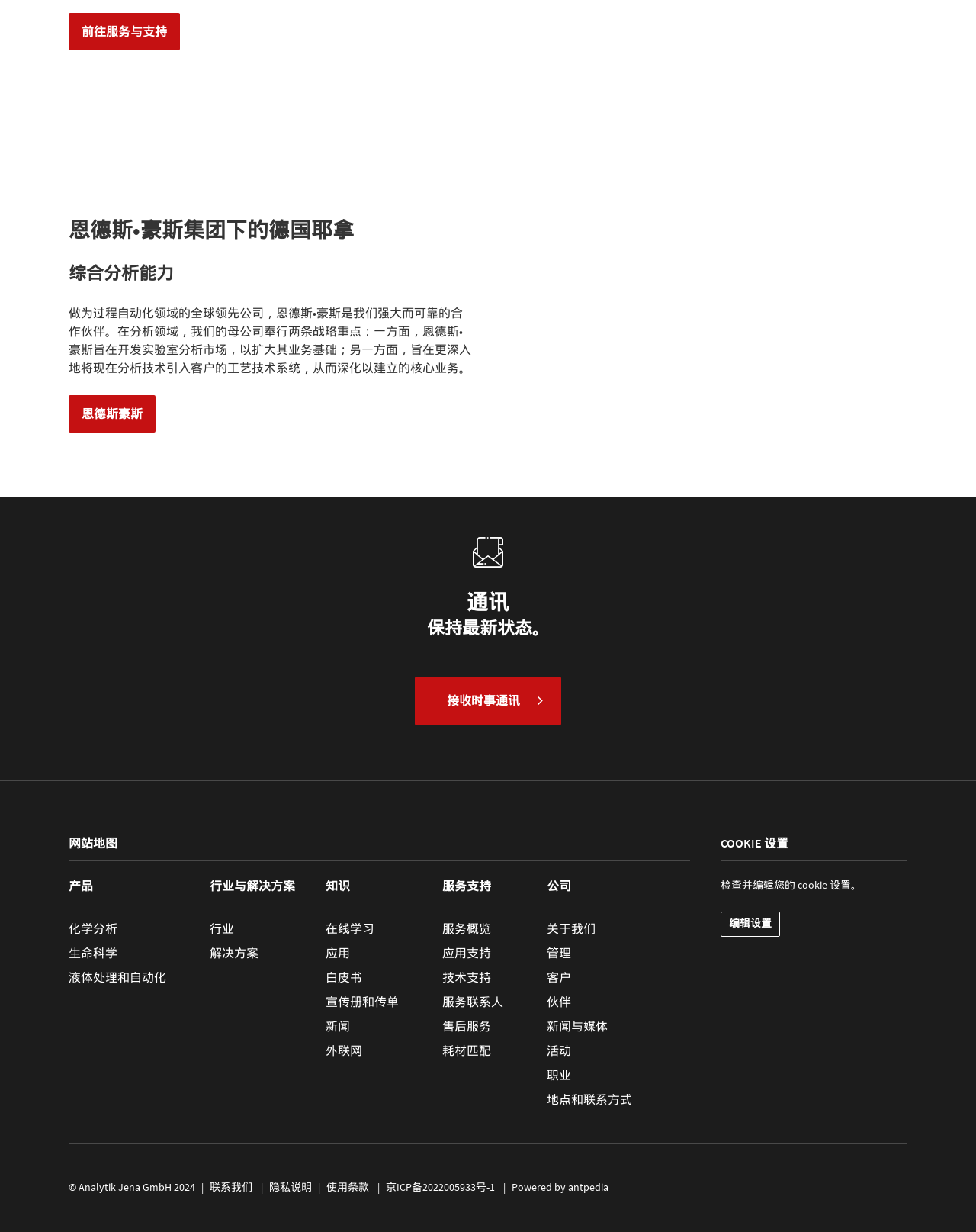Please find the bounding box coordinates of the element that you should click to achieve the following instruction: "view 公司 information". The coordinates should be presented as four float numbers between 0 and 1: [left, top, right, bottom].

[0.56, 0.712, 0.585, 0.737]